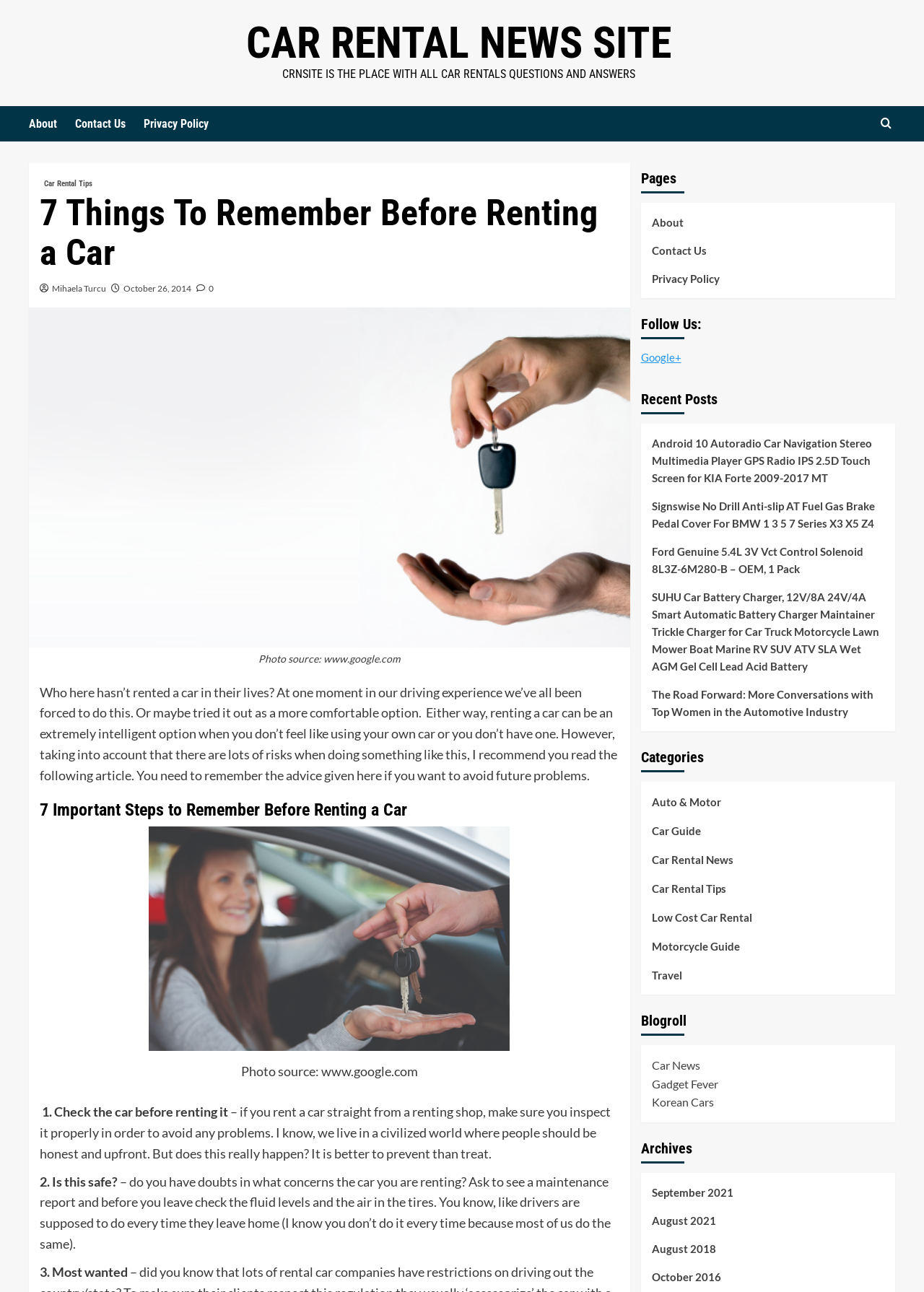Determine the bounding box coordinates of the clickable area required to perform the following instruction: "Click on 'About' to learn more about the website". The coordinates should be represented as four float numbers between 0 and 1: [left, top, right, bottom].

[0.031, 0.082, 0.081, 0.109]